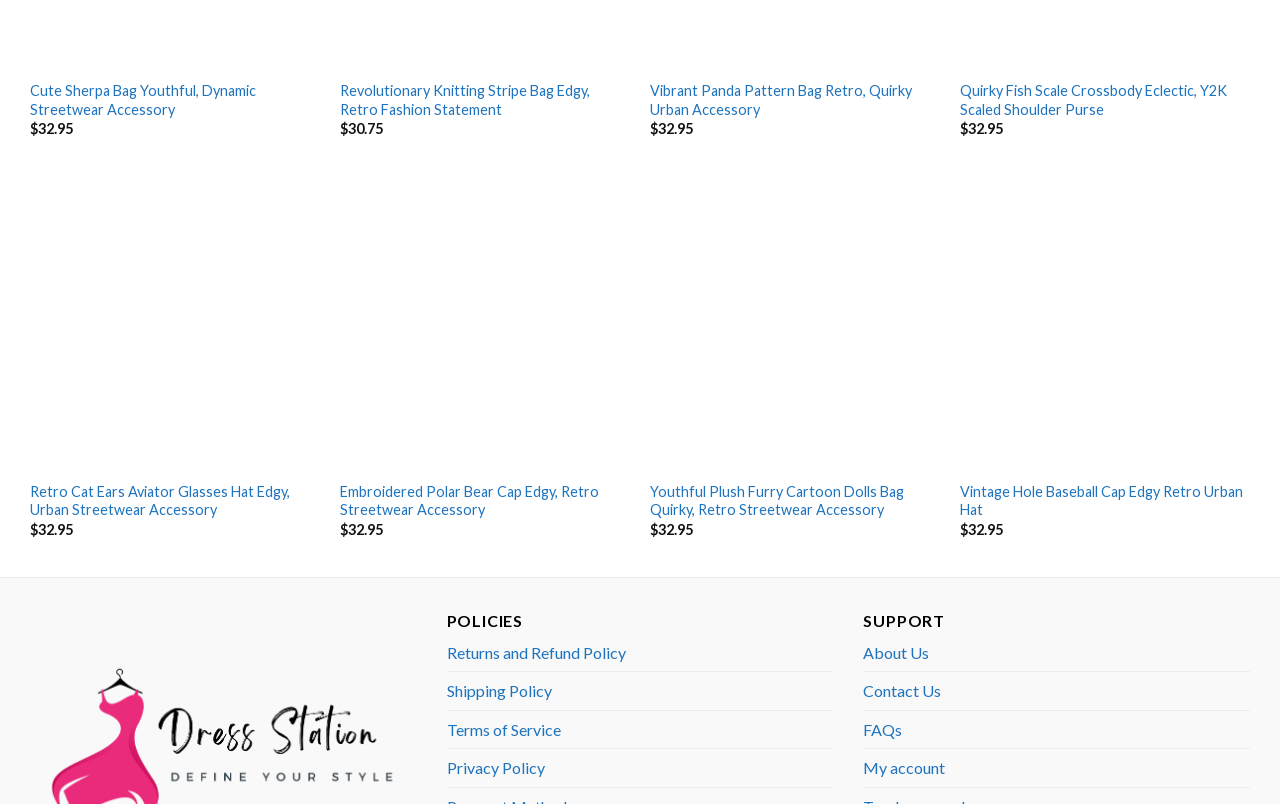What is the category of the 'Retro Cat Ears Aviator Glasses Hat'?
Give a single word or phrase as your answer by examining the image.

Edgy, Urban Streetwear Accessory